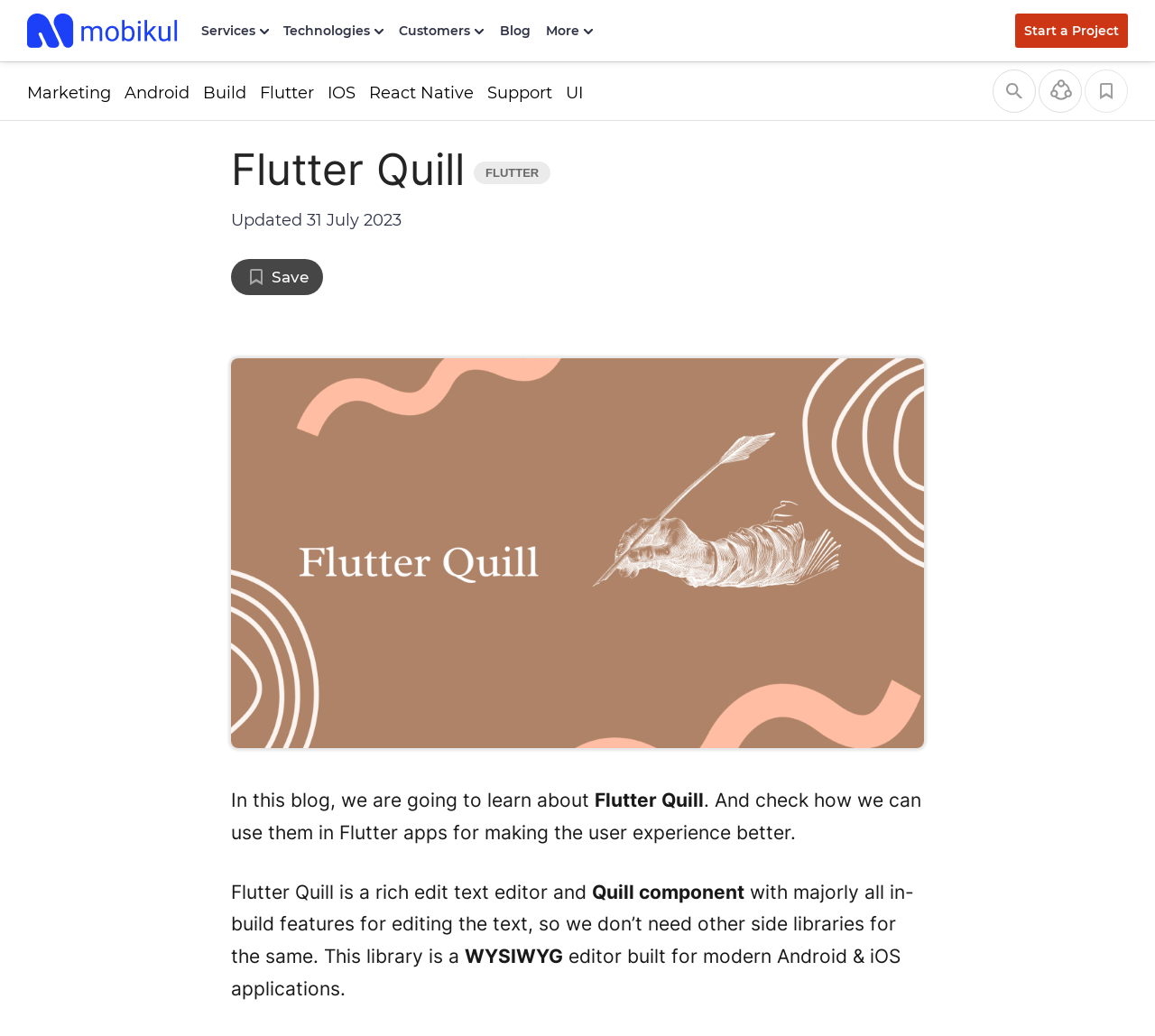Craft a detailed narrative of the webpage's structure and content.

The webpage is about Flutter Quill, a rich text editor and Quill component in Flutter. At the top, there is a navigation menu with links to "https://mobikul.com", "Services", "Technologies", "Customers", "Blog", "More", and "Start a Project". Below the navigation menu, there are links to various technologies and services, including "Marketing", "Android", "Build", "Flutter", "IOS", "React Native", "Support", and "UI".

On the right side of the page, there is a search bar with a textbox and a "Share" button. Below the search bar, there is a "reading list" link.

The main content of the page is divided into sections. The first section has a heading "Flutter Quill FLUTTER" and a static text "Updated 31 July 2023". There is also a "Save" button and a figure with a link.

The next section has a series of static texts that describe Flutter Quill, including its features and benefits. The text explains that Flutter Quill is a rich text editor and Quill component in Flutter with many built-in features for editing text, making it a WYSIWYG editor suitable for modern Android and iOS applications.